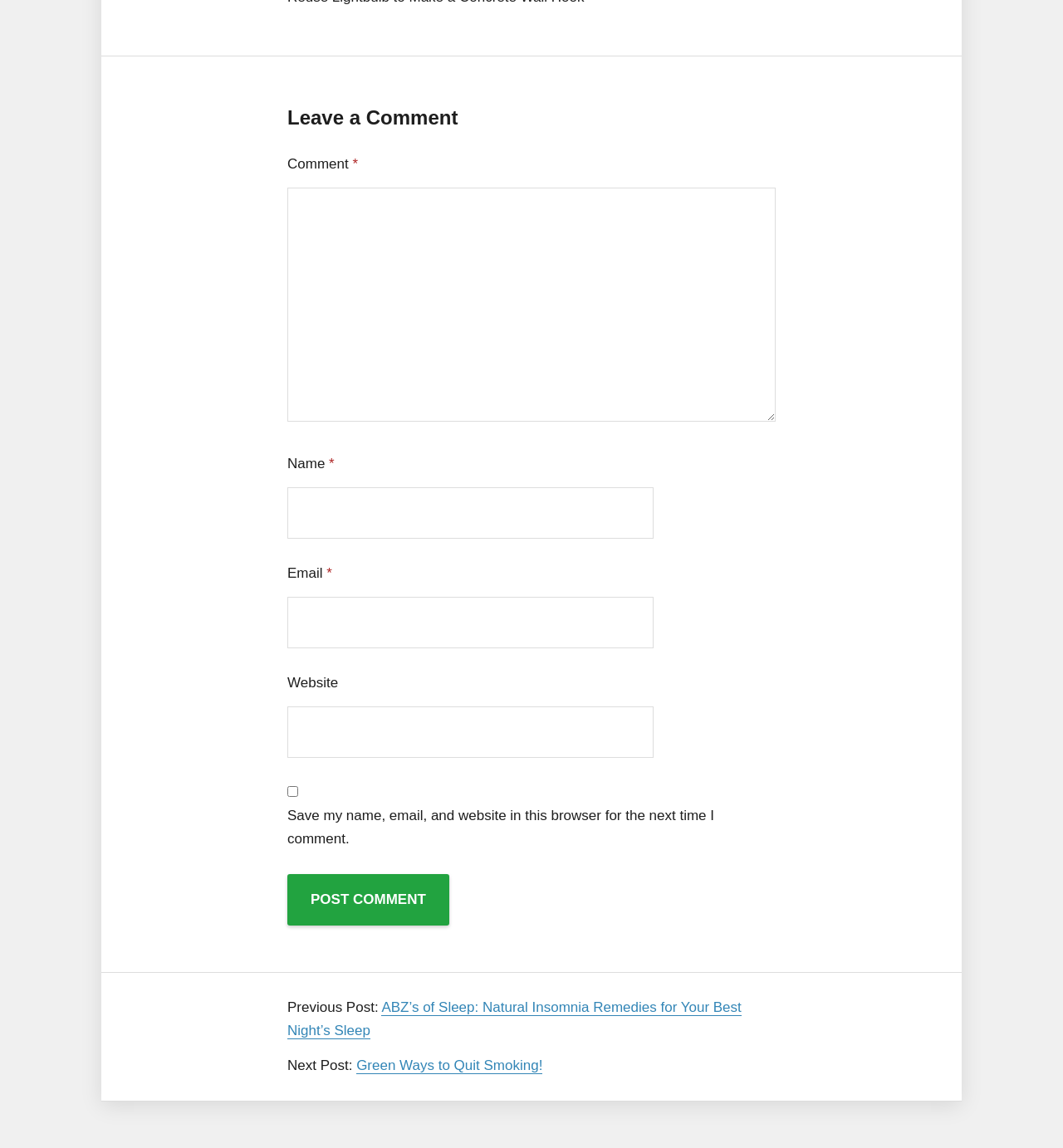Please reply with a single word or brief phrase to the question: 
What are the two links at the bottom of the page?

Previous and next posts